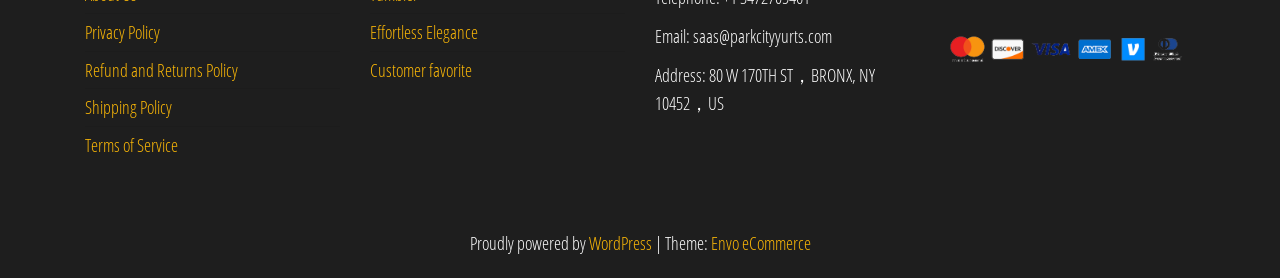What is the platform that powers the website?
Give a single word or phrase as your answer by examining the image.

WordPress